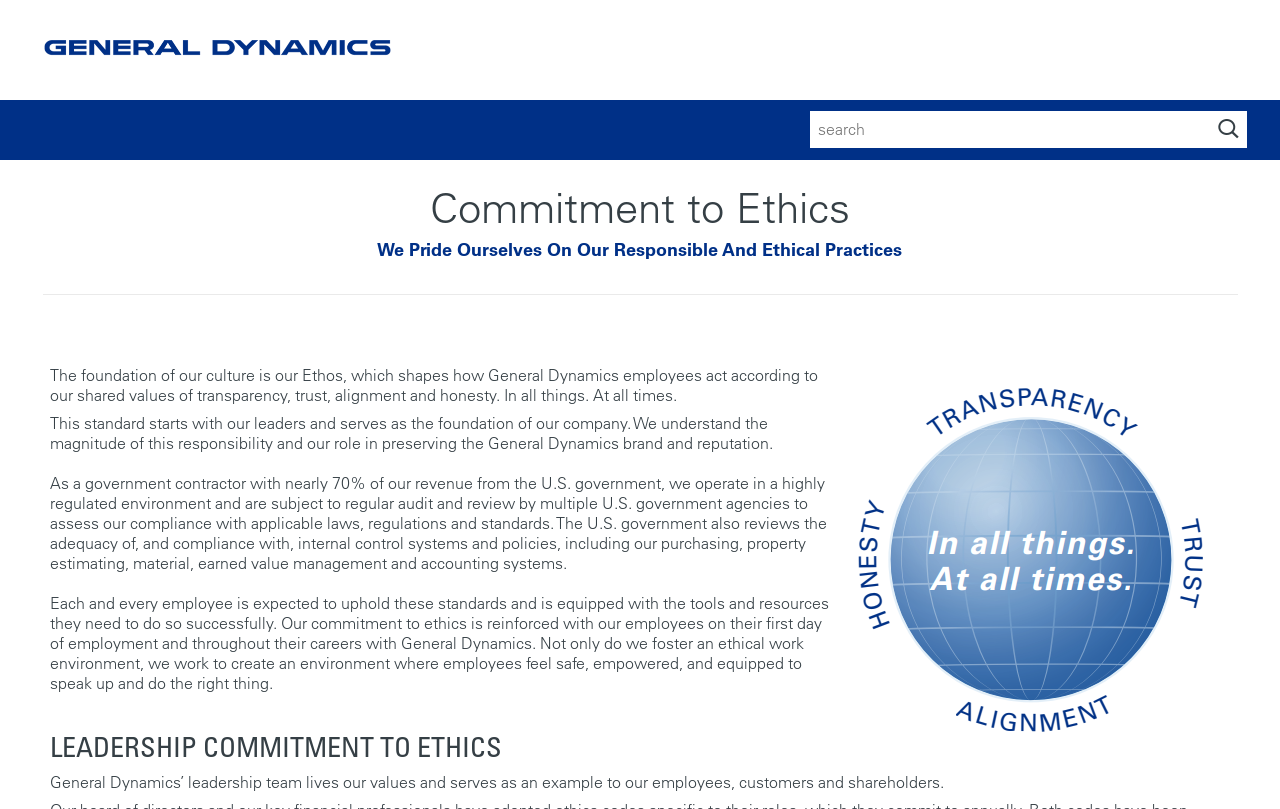Determine the webpage's heading and output its text content.

Commitment to Ethics